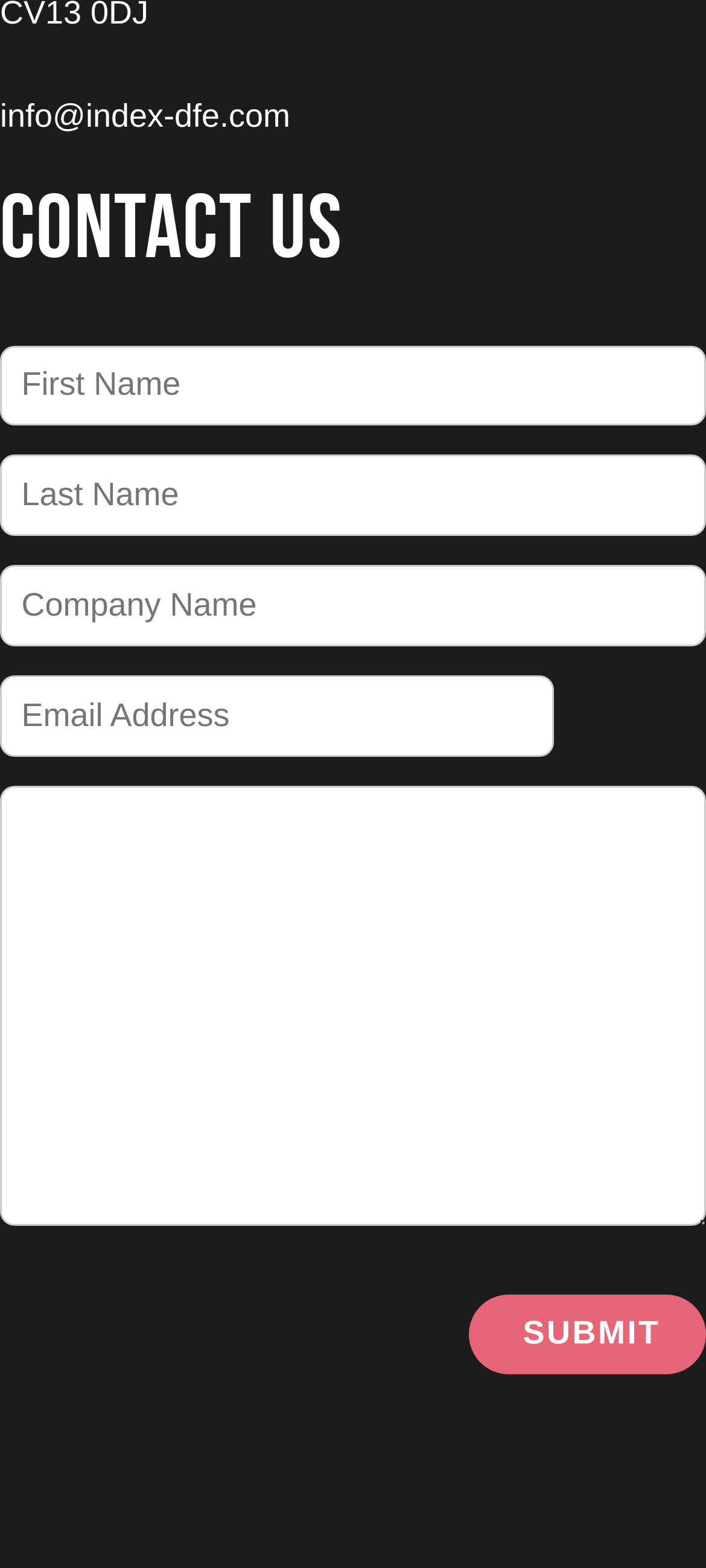Find and indicate the bounding box coordinates of the region you should select to follow the given instruction: "Contact us".

[0.0, 0.112, 0.487, 0.175]